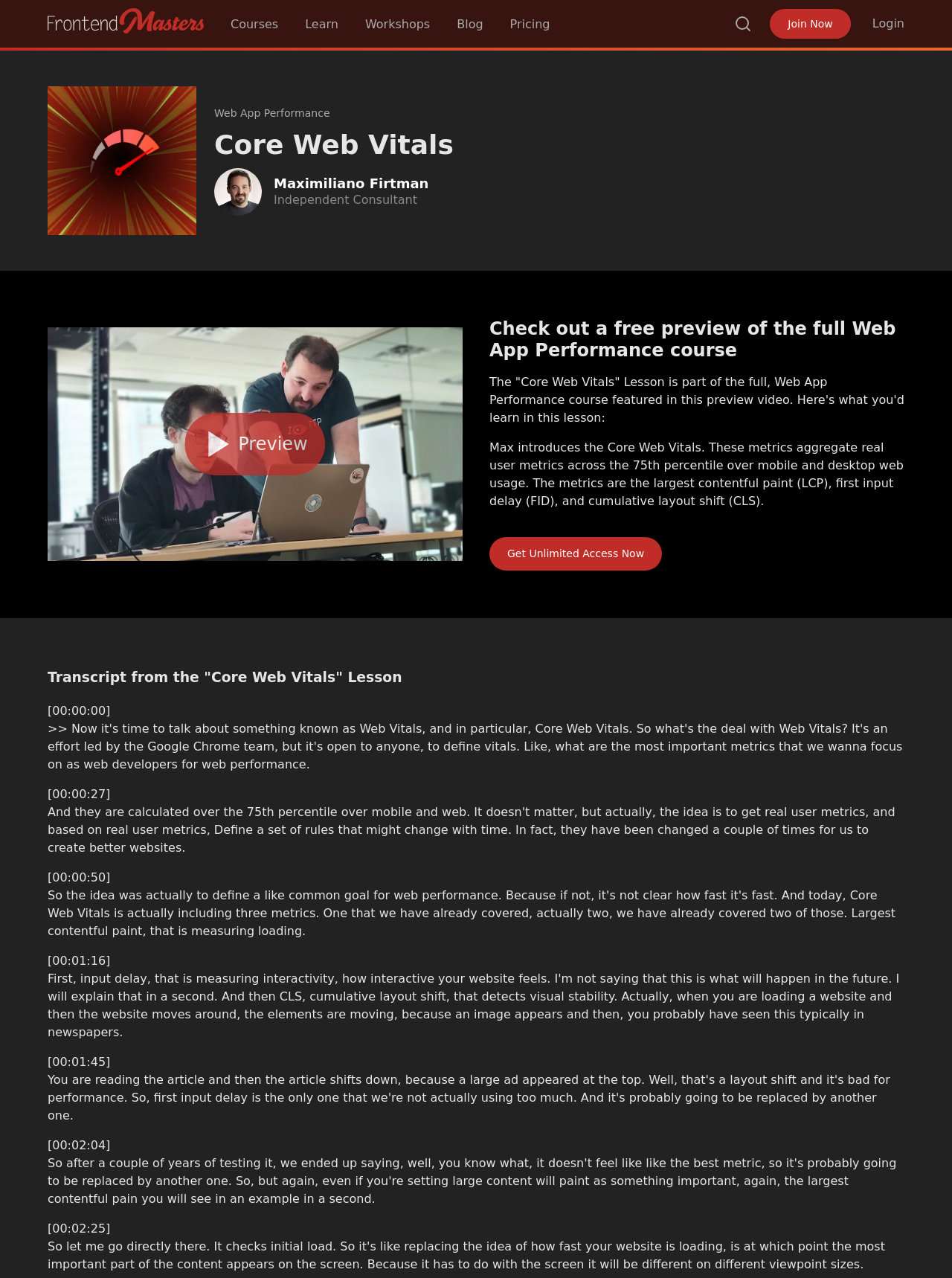Who is the author of this lesson?
Based on the image, provide a one-word or brief-phrase response.

Maximiliano Firtman